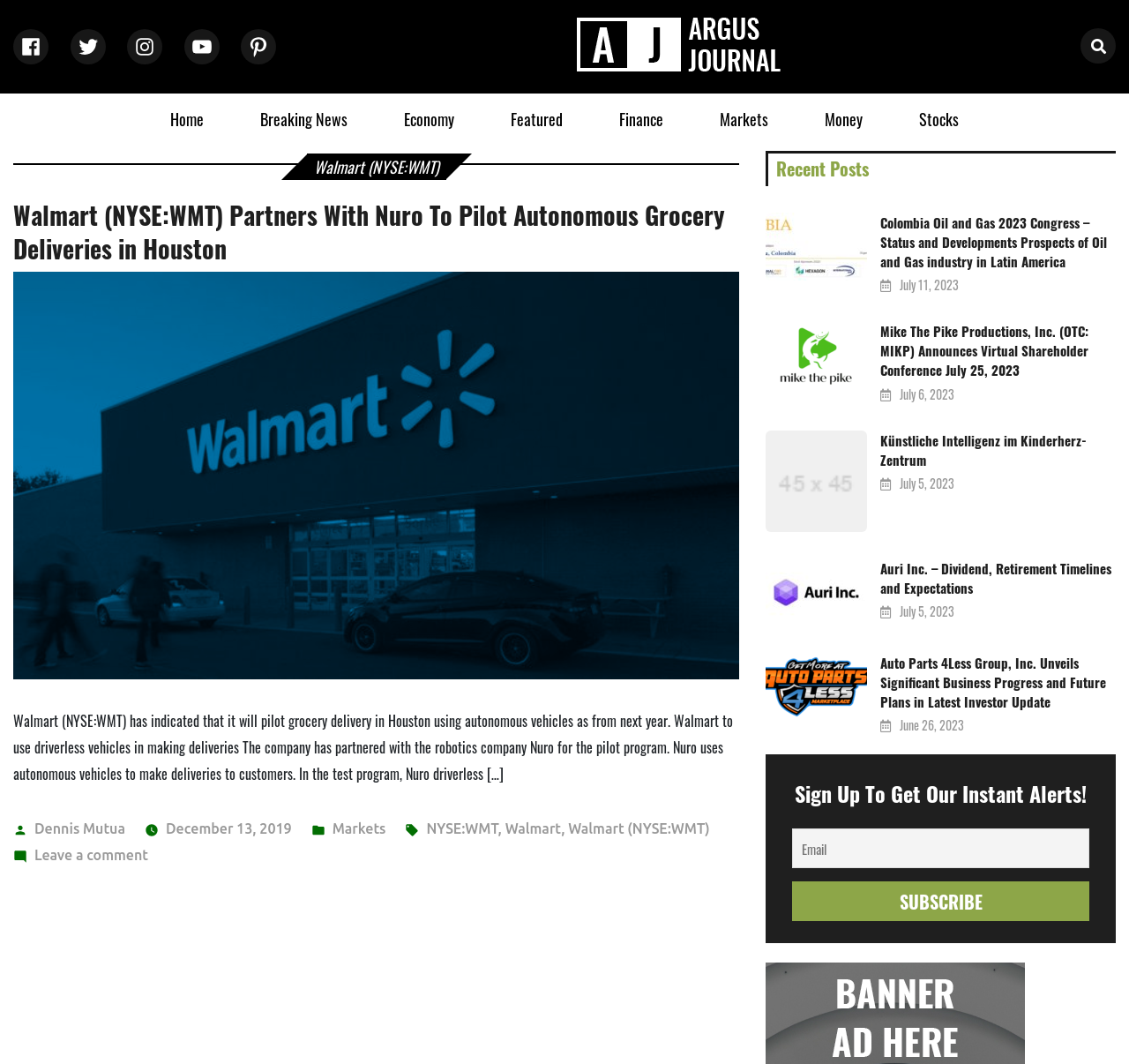Please determine the bounding box coordinates of the element to click on in order to accomplish the following task: "View recent posts". Ensure the coordinates are four float numbers ranging from 0 to 1, i.e., [left, top, right, bottom].

[0.678, 0.142, 0.988, 0.175]